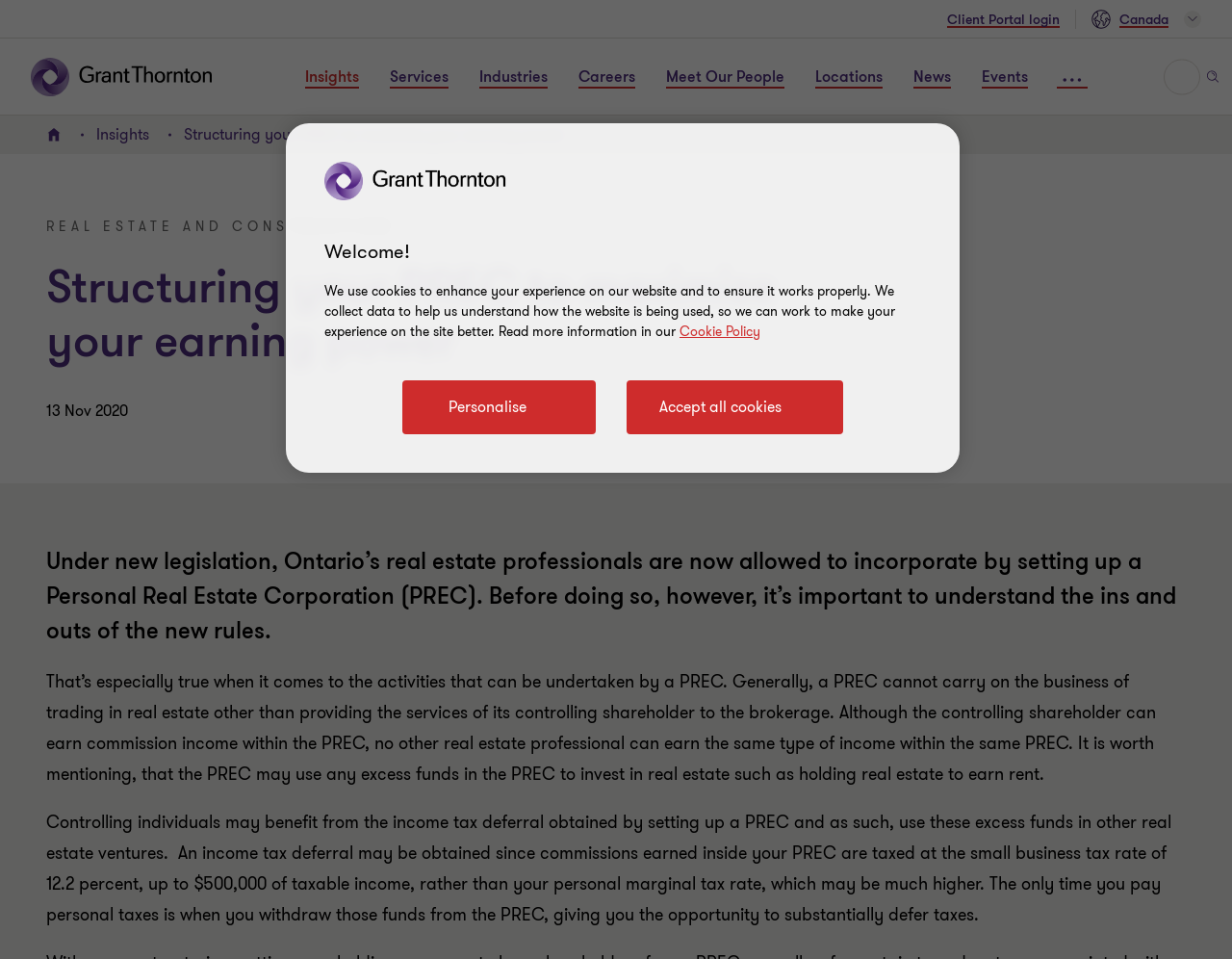Can you show the bounding box coordinates of the region to click on to complete the task described in the instruction: "Click the Client Portal login link"?

[0.769, 0.011, 0.86, 0.035]